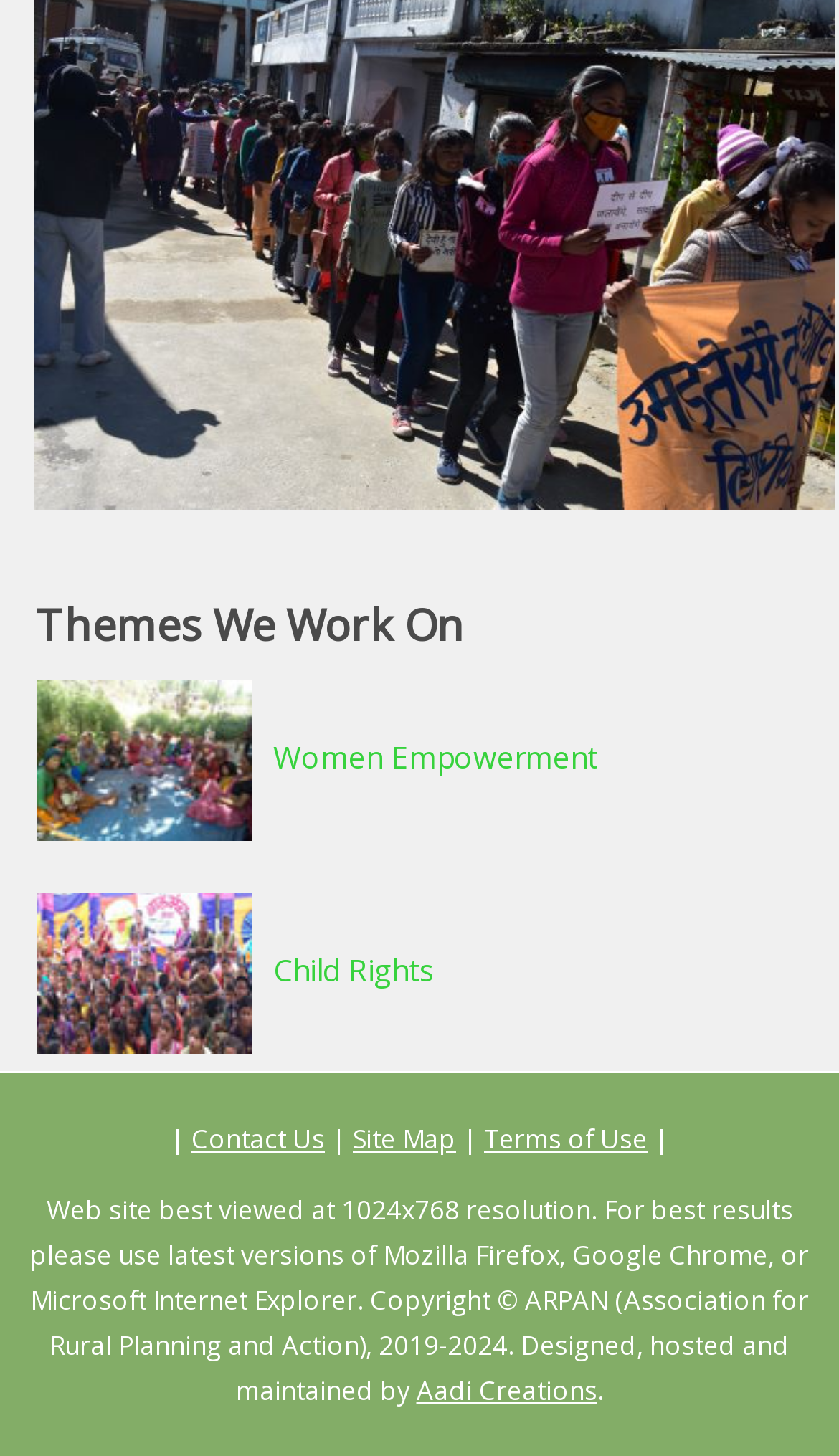Please find the bounding box coordinates of the element that needs to be clicked to perform the following instruction: "Contact Us". The bounding box coordinates should be four float numbers between 0 and 1, represented as [left, top, right, bottom].

[0.228, 0.769, 0.387, 0.794]